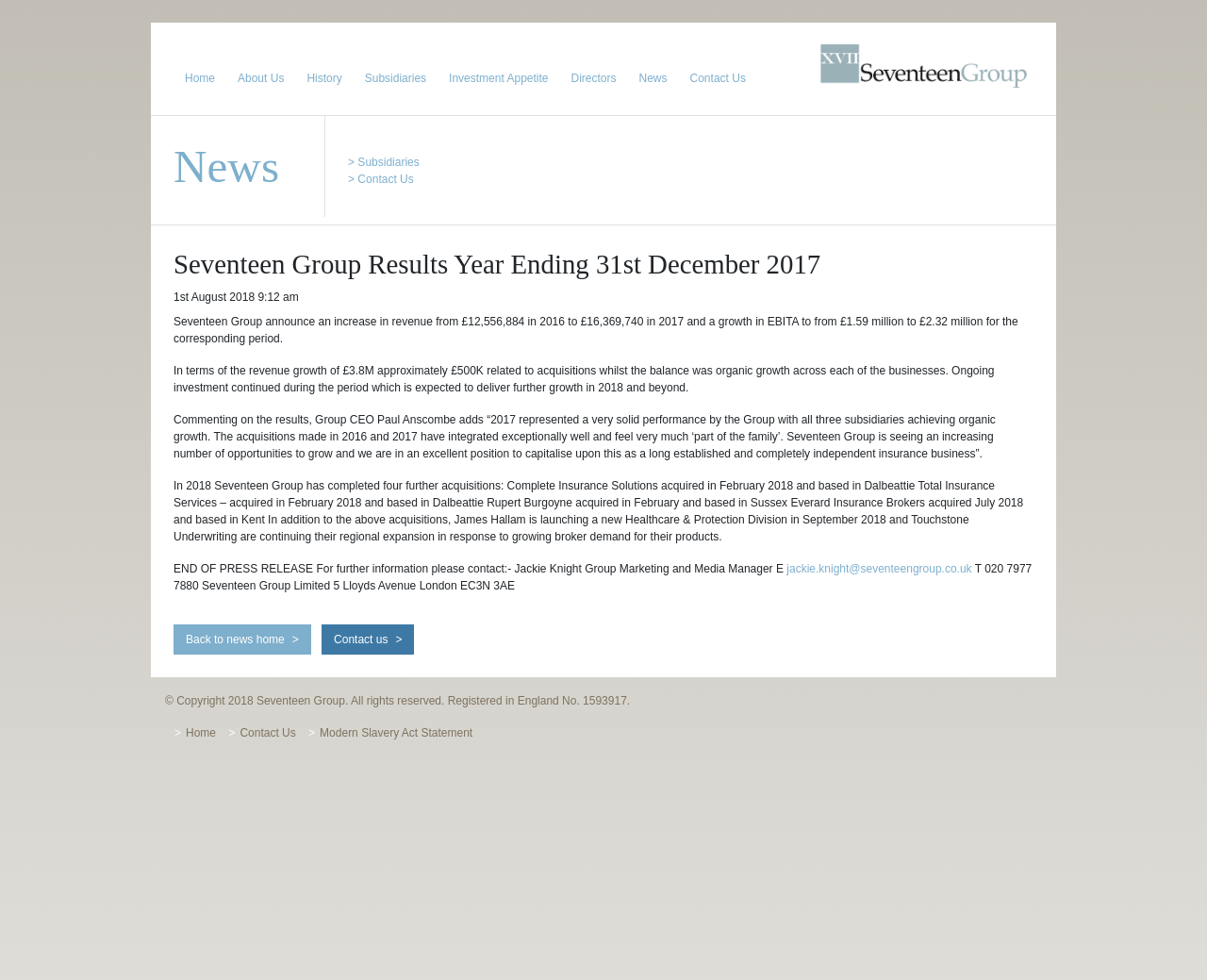Please identify the bounding box coordinates of the area I need to click to accomplish the following instruction: "Go back to news home".

[0.144, 0.637, 0.258, 0.668]